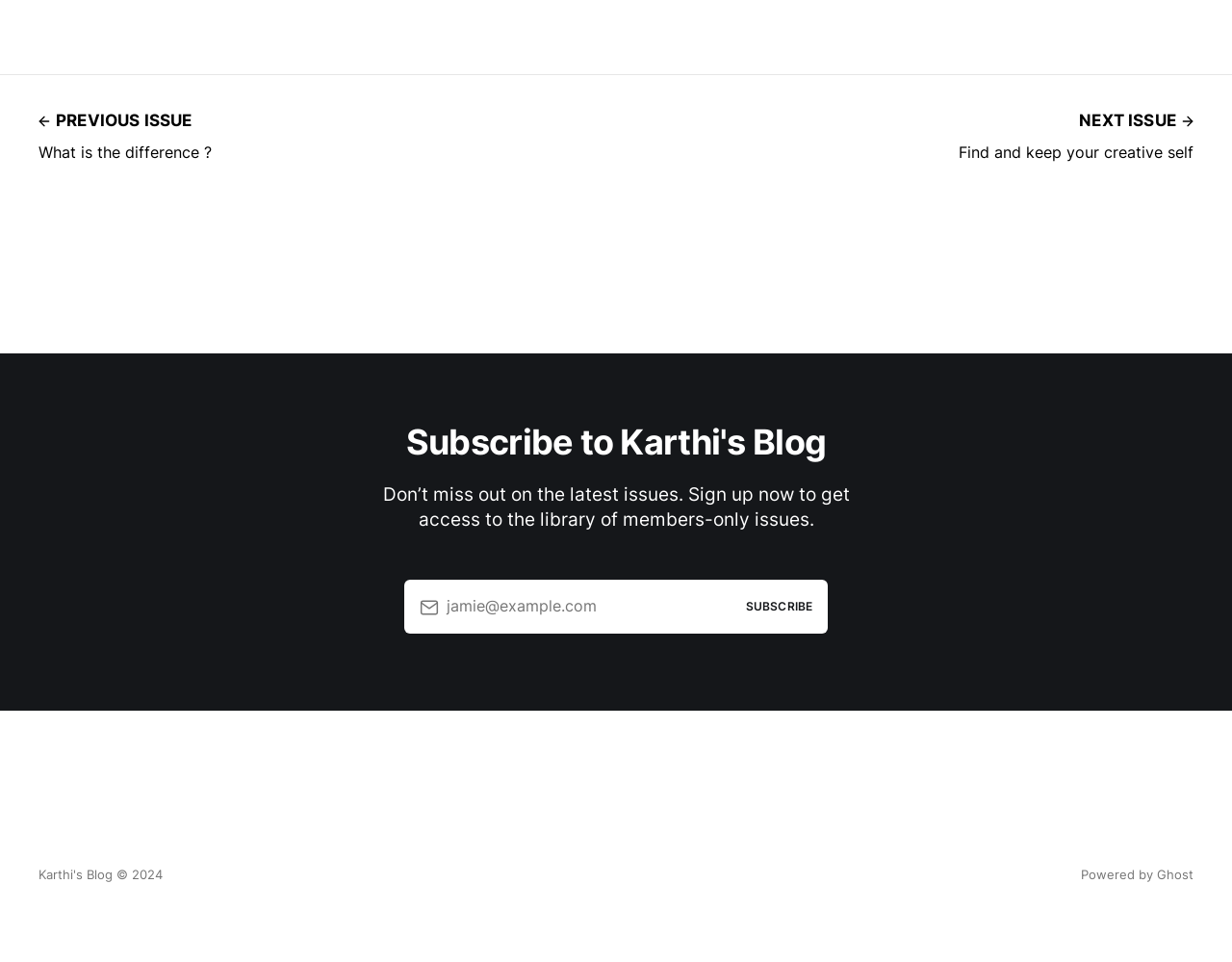What is the purpose of the 'SUBSCRIBE' button?
Please provide a single word or phrase answer based on the image.

To sign up for the blog